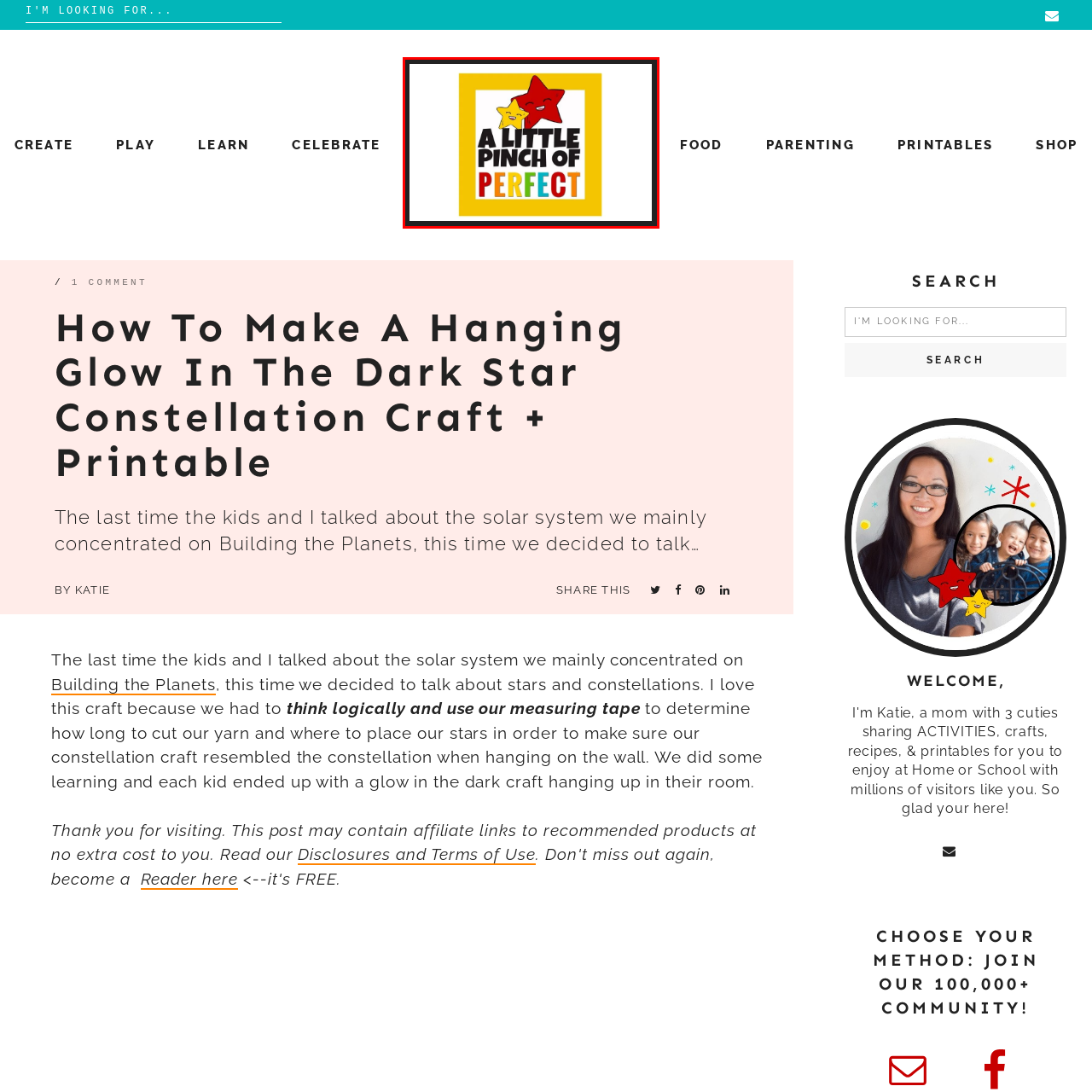Provide a thorough description of the scene depicted within the red bounding box.

The image features a colorful logo for "A Little Pinch of Perfect," designed with playful elements. The logo showcases two cartoon stars—one yellow and one red—each with a smiling face, signifying a cheerful and creative brand. Surrounding the stars is a bright yellow square frame that contrasts with the bold black text centrally positioned in the logo. The text reads "A LITTLE PINCH OF PERFECT," with "PERFECT" highlighted in vibrant red, green, and yellow colors. This lively logo reflects a fun, family-oriented theme likely associated with creative projects, crafts, or activities.